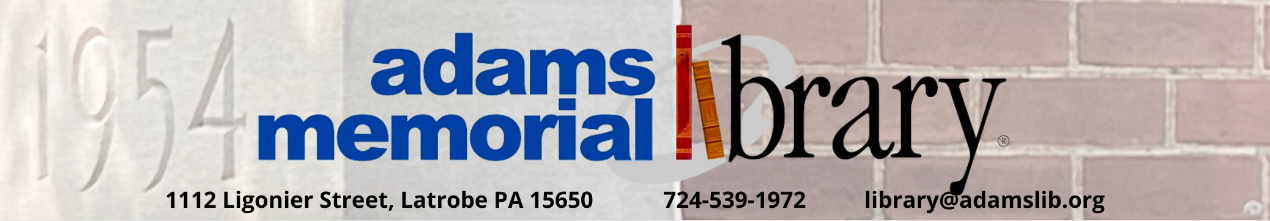Compose a detailed narrative for the image.

The image prominently displays the branding of the Adams Memorial Library, featuring the text "adams memorial library" in a stylized font, alongside the year "1954," hinting at the library's founding date. The design is harmonious, as it blends elements from both modern and traditional aesthetics, including graphical representations of books. The library's physical address is provided: "1112 Ligonier Street, Latrobe PA 15650," along with contact information, which includes the phone number "724-539-1972" and email address "library@adamslib.org." This image serves not only as a logo but also as a welcoming invitation to the community, reflecting the library's commitment to literacy and community engagement.